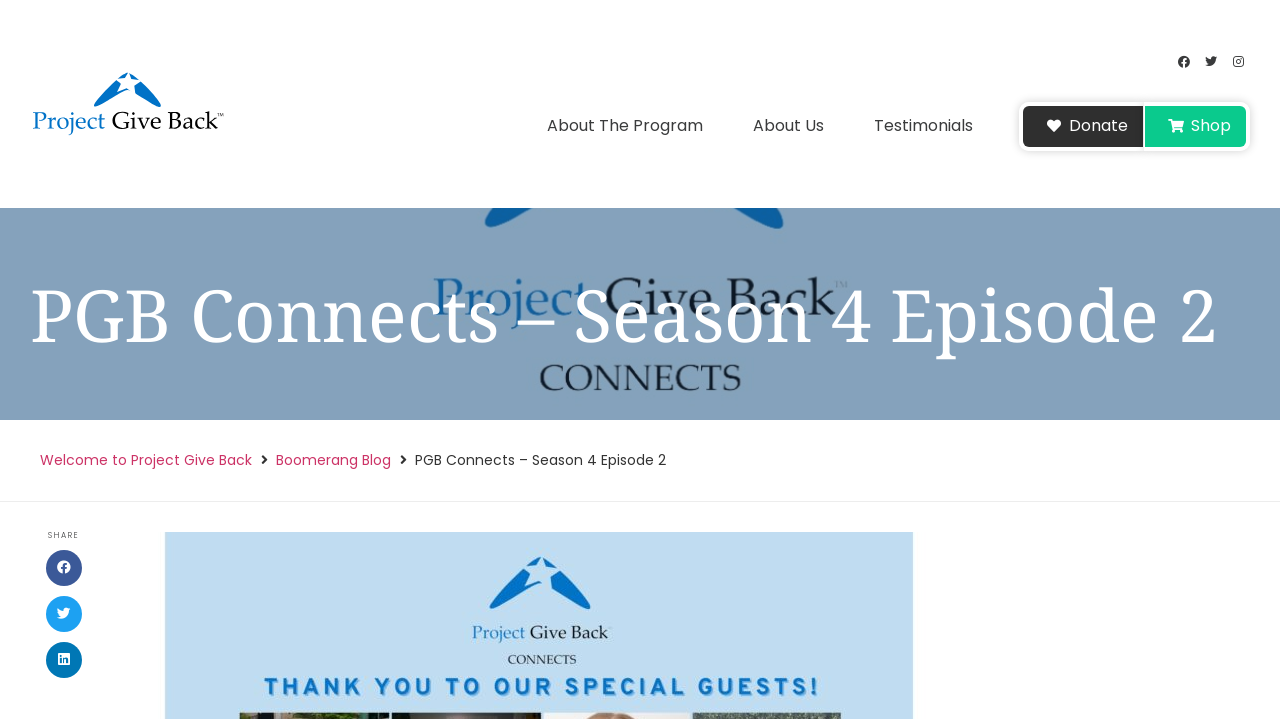Locate the bounding box coordinates of the area to click to fulfill this instruction: "Read about the program". The bounding box should be presented as four float numbers between 0 and 1, in the order [left, top, right, bottom].

[0.412, 0.159, 0.573, 0.192]